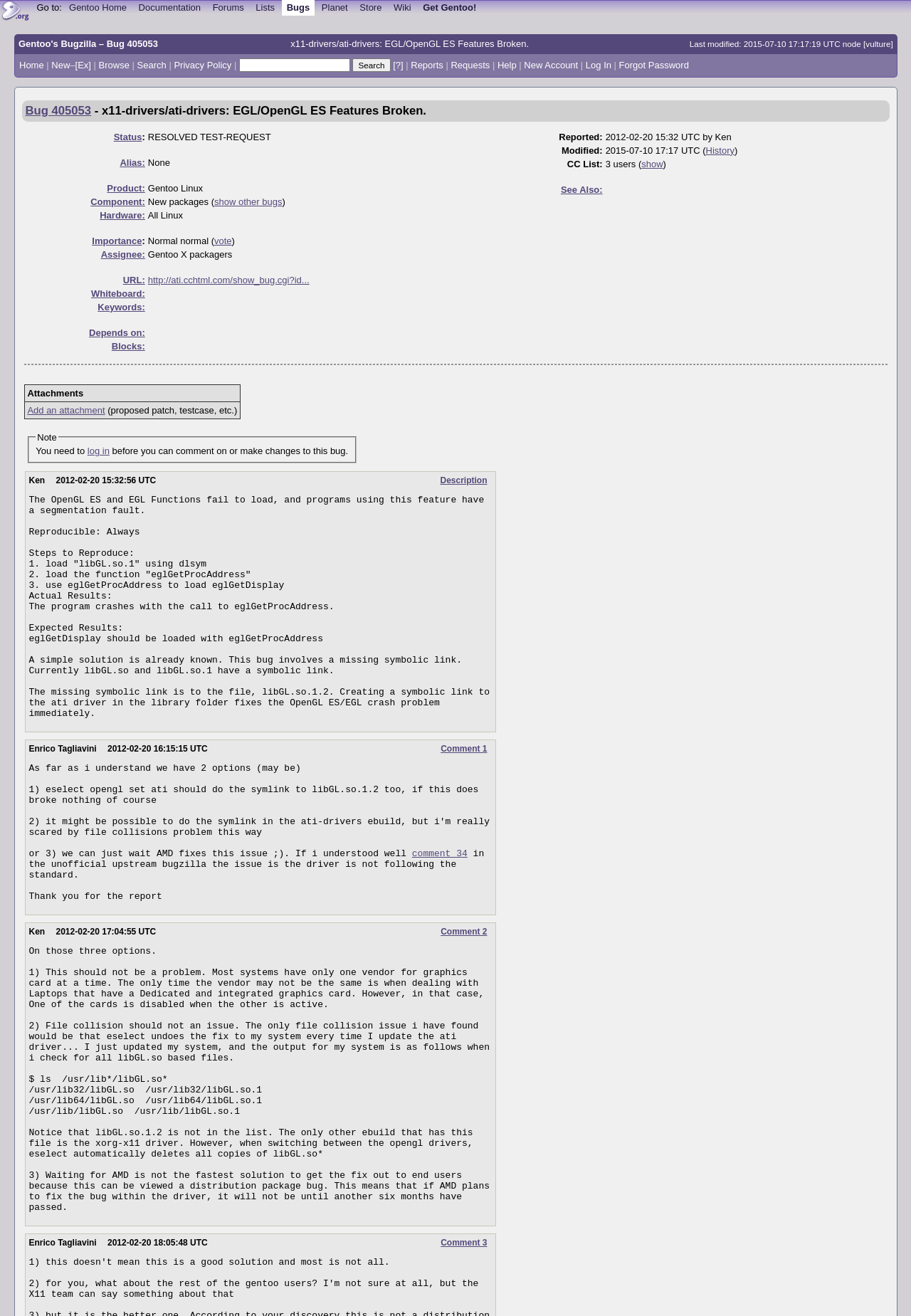What is the importance of this bug?
Respond with a short answer, either a single word or a phrase, based on the image.

Normal